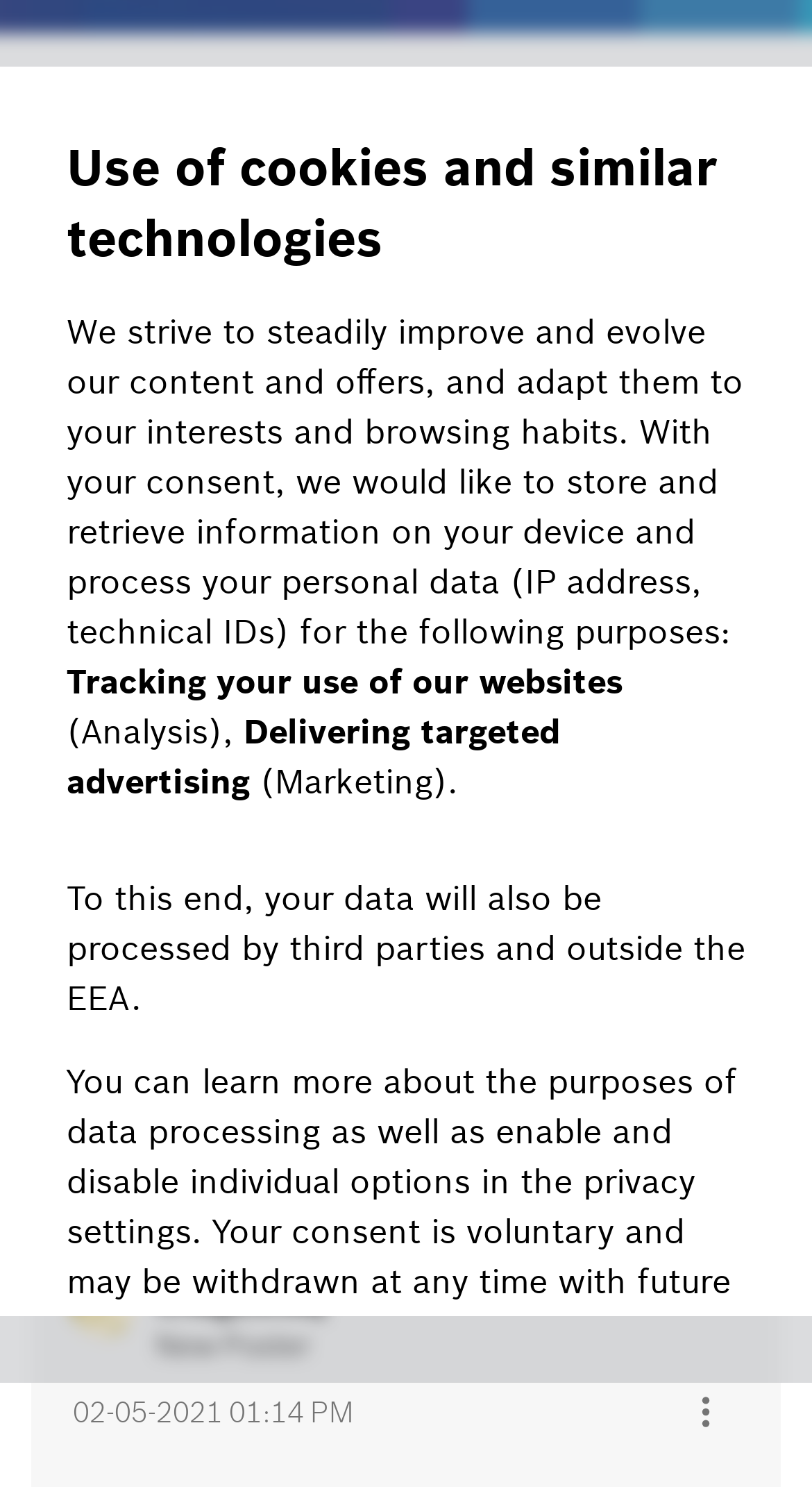Identify the bounding box coordinates of the clickable region necessary to fulfill the following instruction: "Search for something". The bounding box coordinates should be four float numbers between 0 and 1, i.e., [left, top, right, bottom].

[0.064, 0.359, 0.936, 0.427]